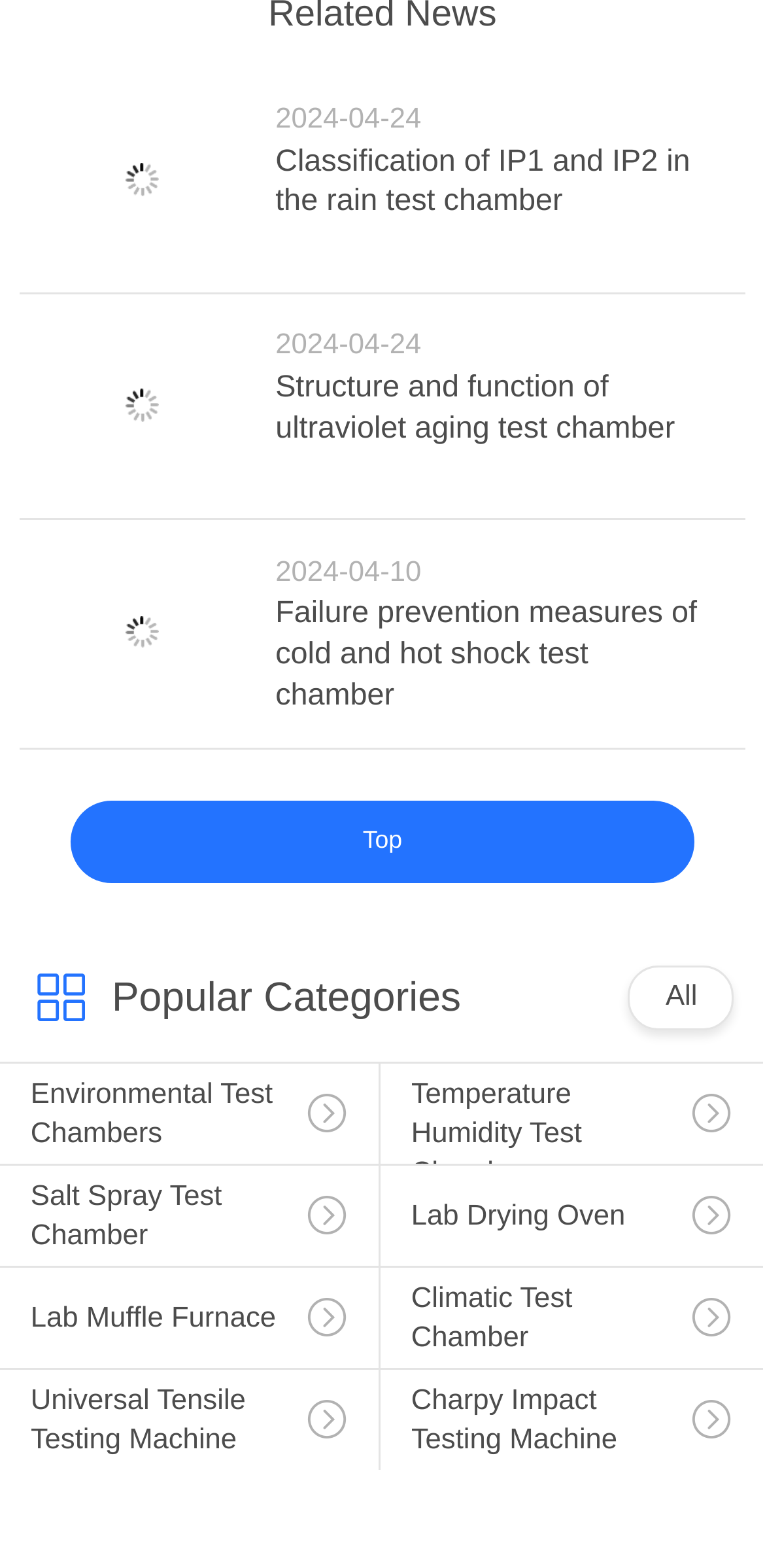Please find the bounding box coordinates of the element that needs to be clicked to perform the following instruction: "View Structure and function of ultraviolet aging test chamber". The bounding box coordinates should be four float numbers between 0 and 1, represented as [left, top, right, bottom].

[0.36, 0.235, 0.933, 0.287]